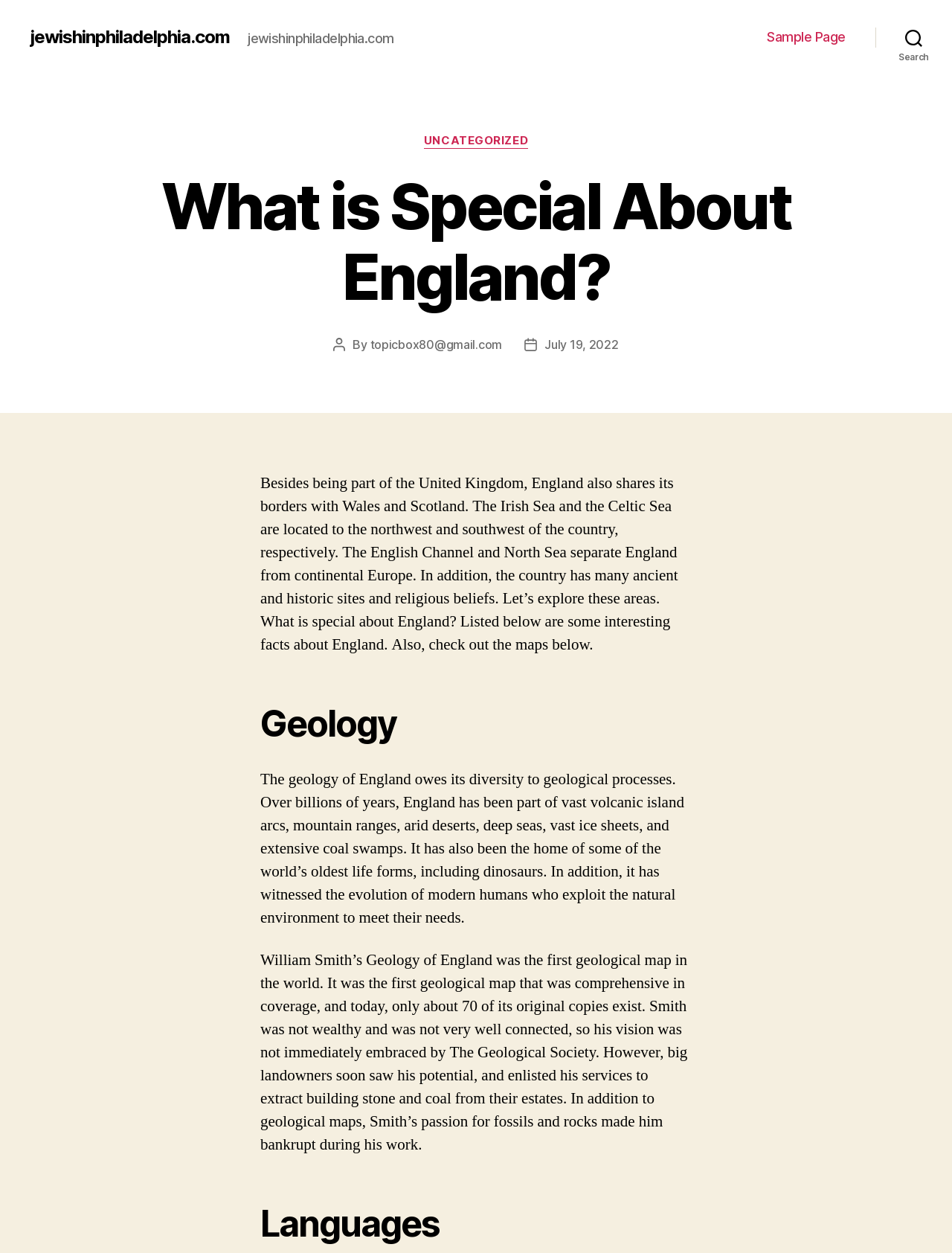Determine the bounding box coordinates of the UI element described by: "July 19, 2022".

[0.572, 0.269, 0.65, 0.281]